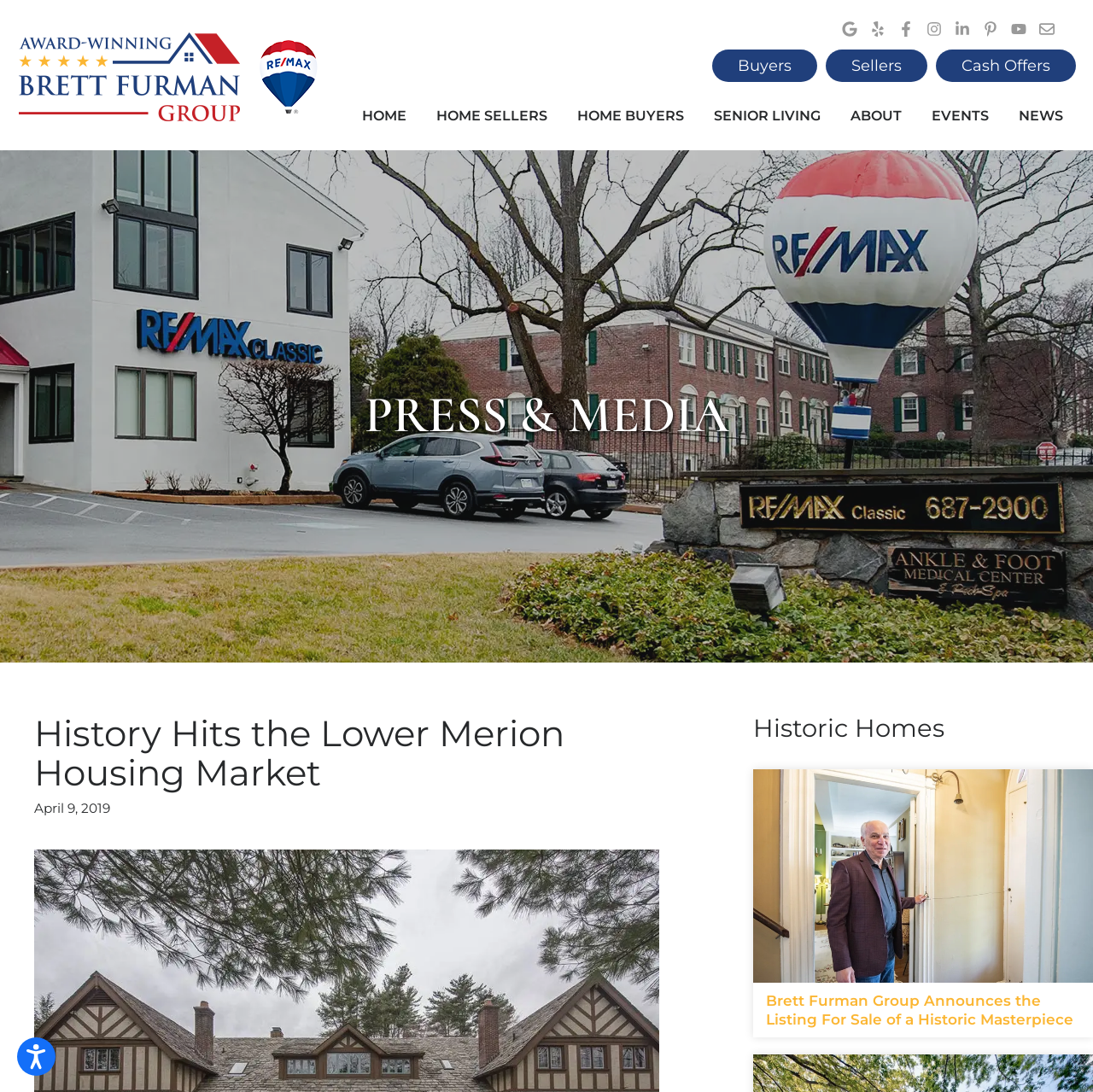Illustrate the webpage with a detailed description.

This webpage is about the Brett Furman Group, a real estate company focused on the Main Line, Chester, Delaware, Montgomery, and Philadelphia areas. At the top of the page, there is a banner with the company's name and a navigation menu with links to various sections, including HOME, HOME SELLERS, HOME BUYERS, SENIOR LIVING, ABOUT, EVENTS, and NEWS.

Below the navigation menu, there is a heading "PRESS & MEDIA" followed by an article titled "History Hits the Lower Merion Housing Market" with a date of April 9, 2019. The article is accompanied by a time indicator.

To the right of the article, there are several links with accompanying images, which appear to be social media or contact links. Below these links, there are three main sections: "Historic Homes", "Brett Furman at 1900 Valley Forge Road Mechanical Doorbell", and "Brett Furman Group Announces the Listing For Sale of a Historic Masterpiece". Each section has a heading and a link with an accompanying image.

At the bottom of the page, there are links to skip to content, menu, and footer, as well as an accessibility button and an image.